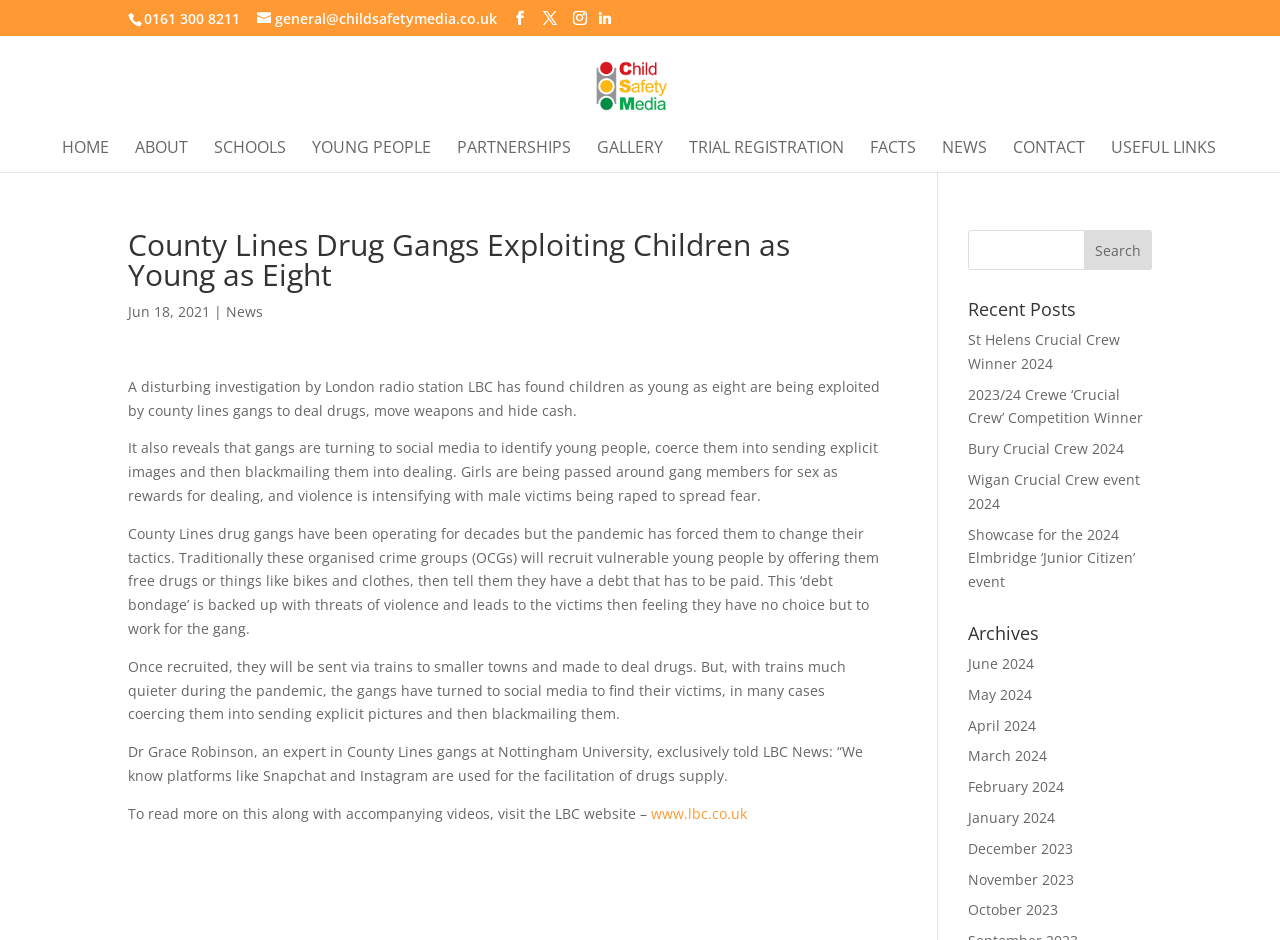Please identify the bounding box coordinates of the element I need to click to follow this instruction: "Click the 'HOME' link".

[0.048, 0.149, 0.085, 0.183]